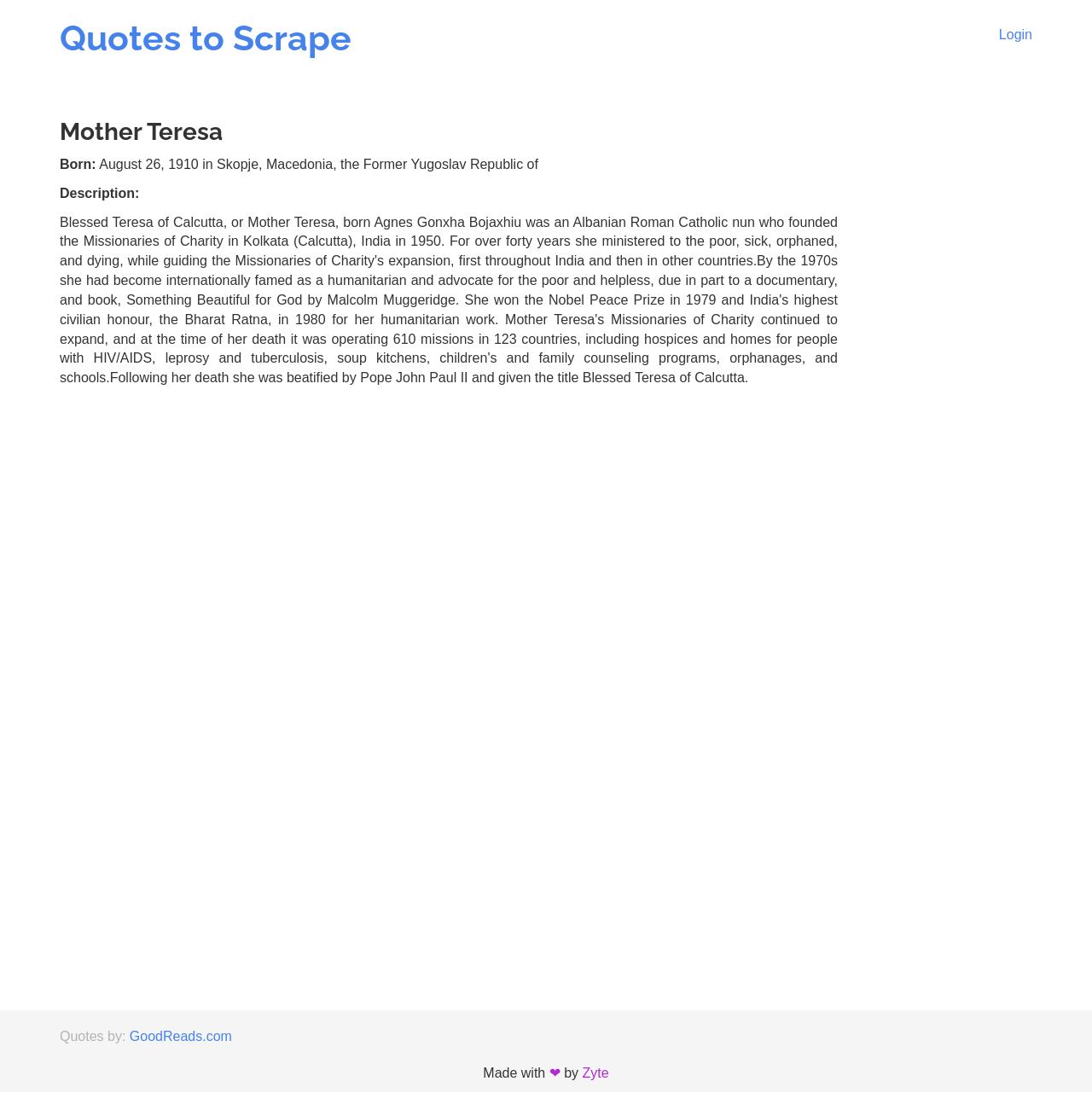Please determine and provide the text content of the webpage's heading.

Quotes to Scrape